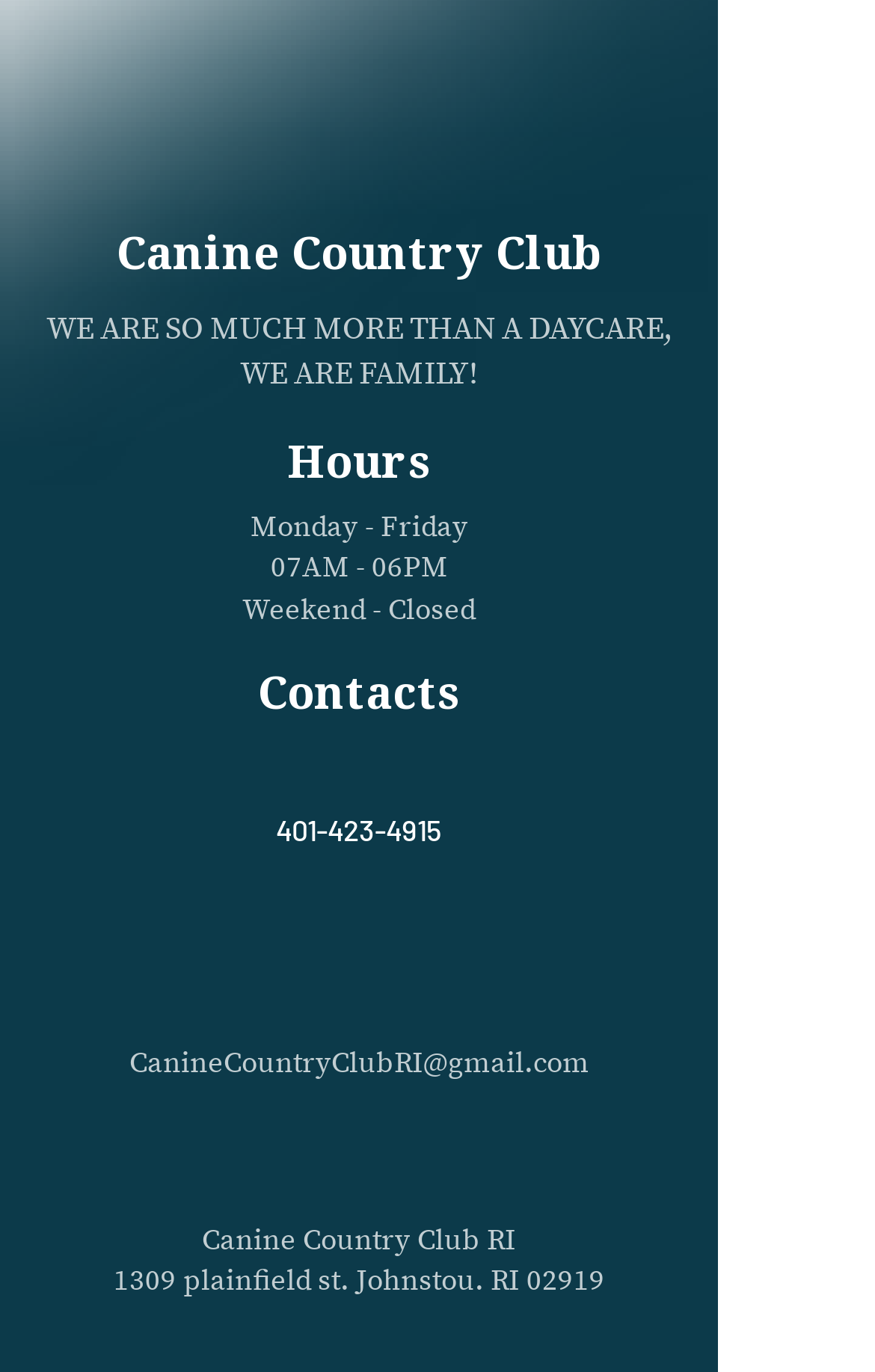What are the business hours on weekdays?
Carefully analyze the image and provide a detailed answer to the question.

The business hours can be found in the 'Hours' section of the page. Specifically, the StaticText element with the text '07AM - 06PM' indicates the hours of operation on weekdays.